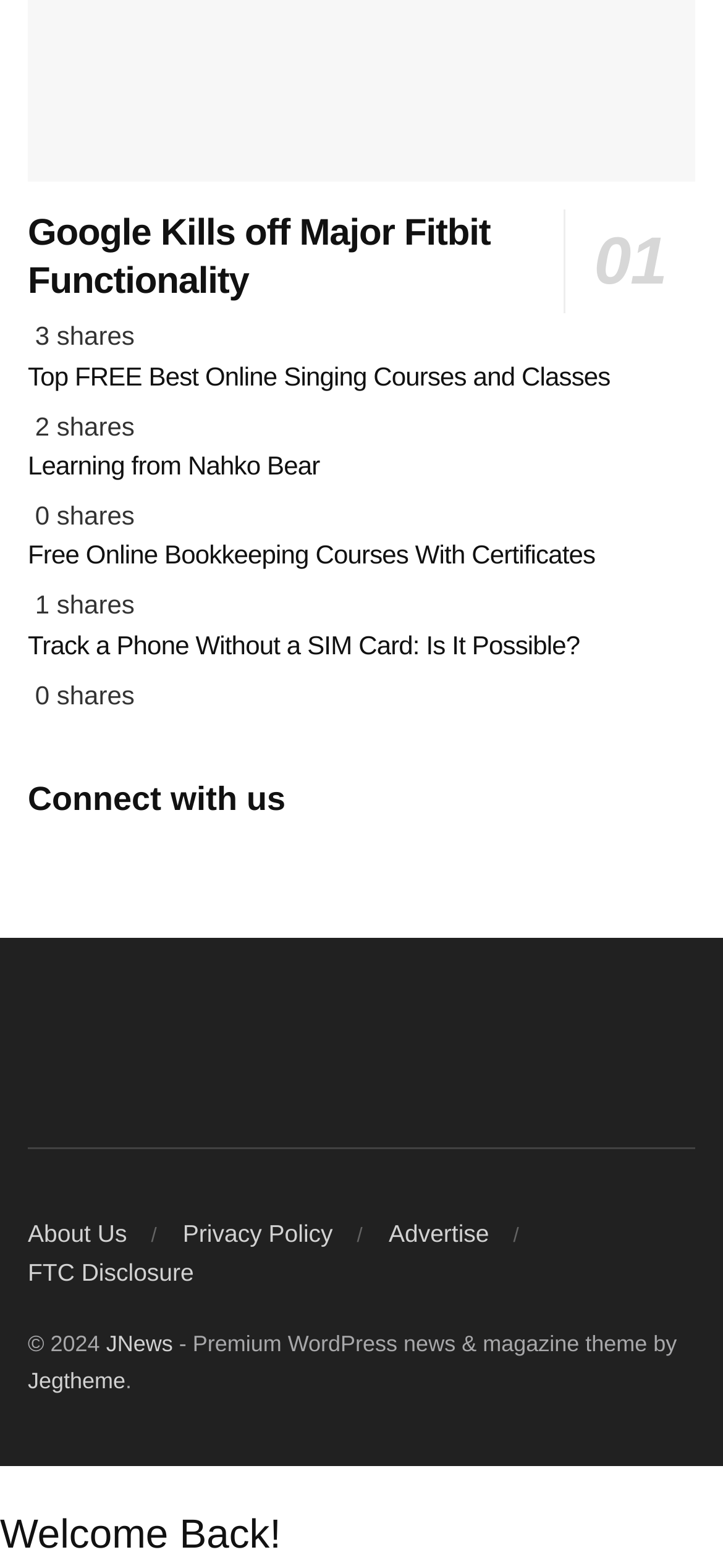Answer the question below in one word or phrase:
What is the title of the first article?

01 Google Kills off Major Fitbit Functionality